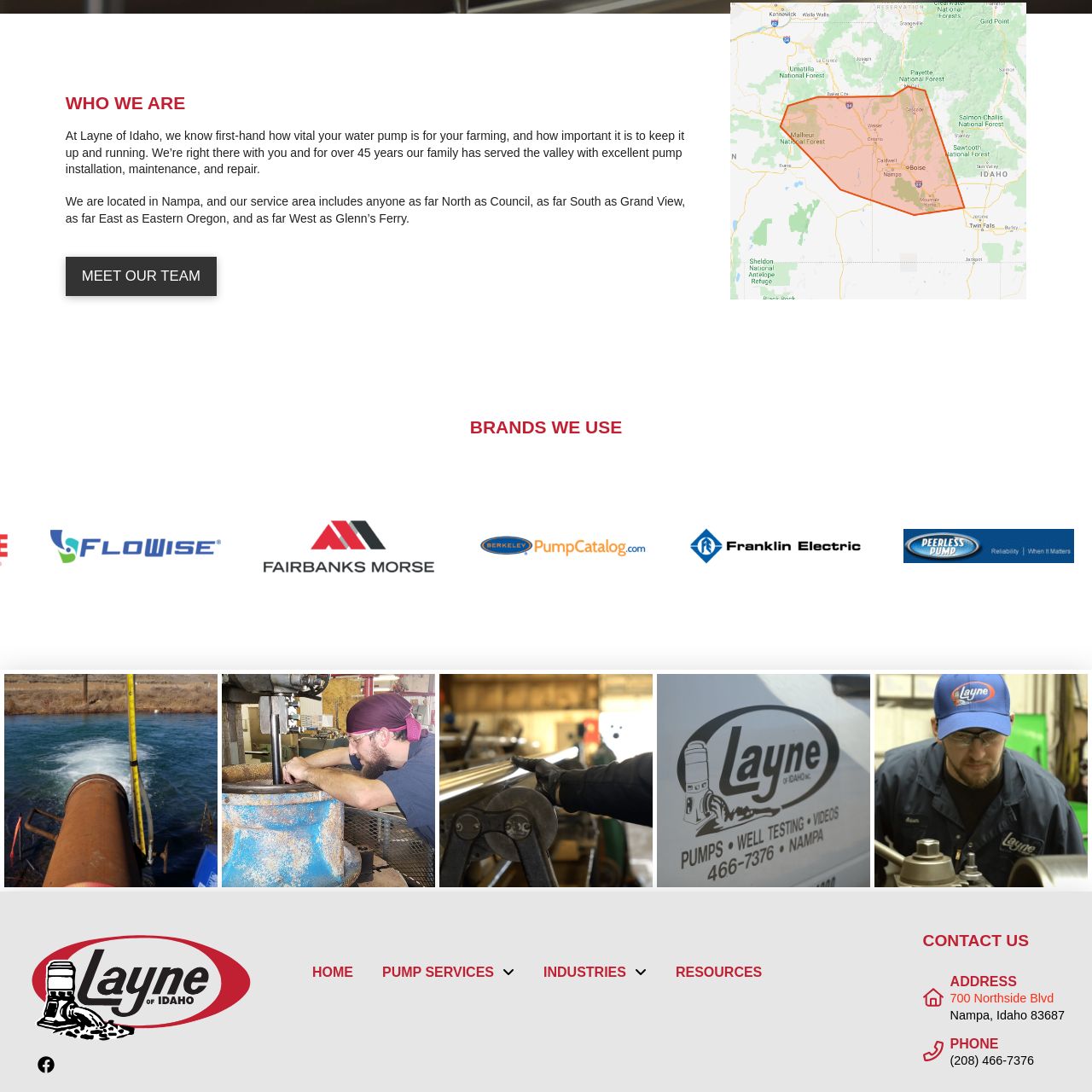How many years of experience does the company have?
Examine the content inside the red bounding box in the image and provide a thorough answer to the question based on that visual information.

The company, Layne of Idaho, has over 45 years of experience in pump installation, maintenance, and repair for farming needs, which underscores their expertise in the industry.